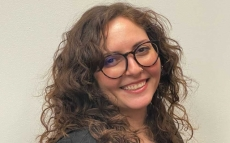What is the woman wearing?
Please give a detailed answer to the question using the information shown in the image.

According to the caption, the woman is wearing glasses, which implies that she has a corrective eyewear to assist her vision.